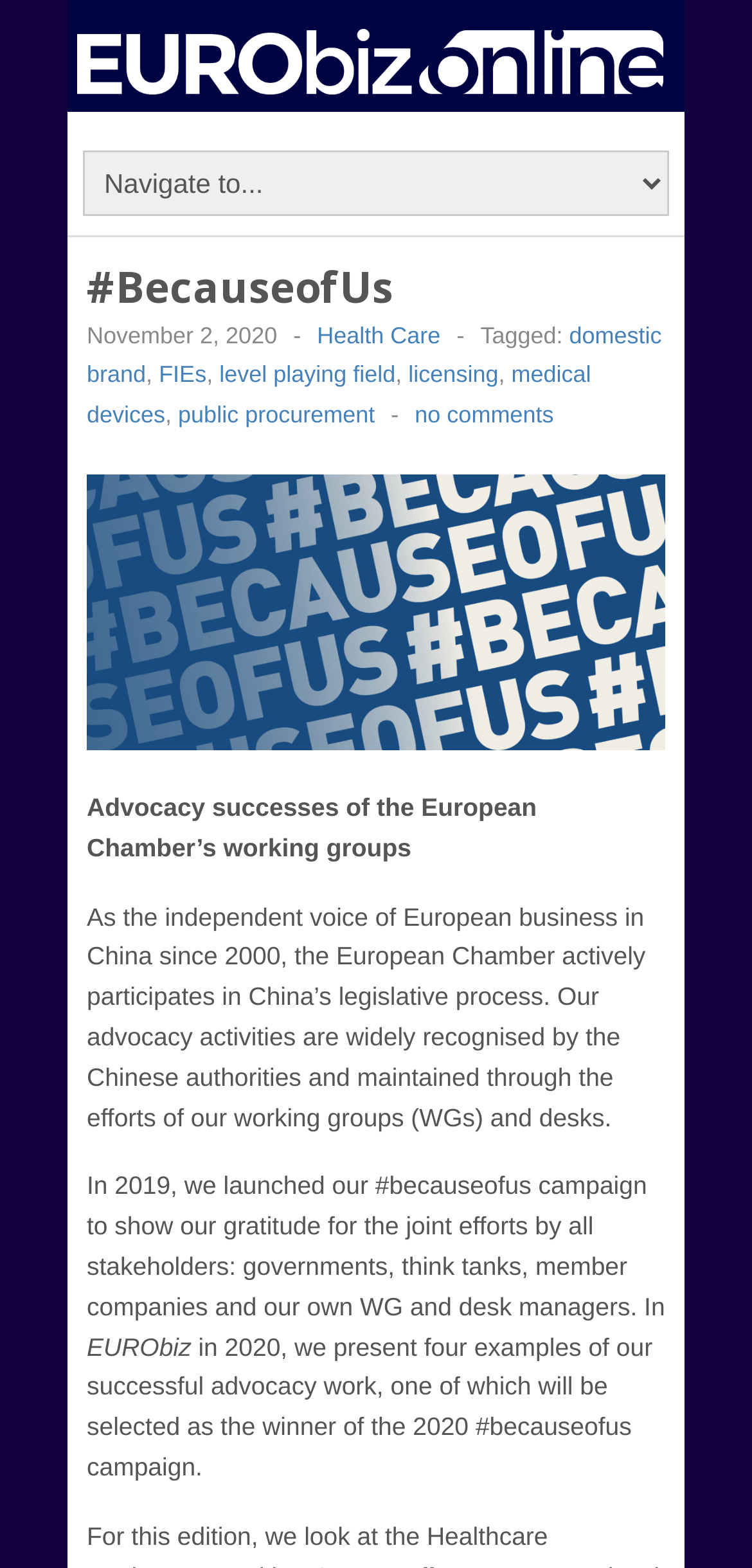Please identify the bounding box coordinates of the element's region that I should click in order to complete the following instruction: "Read the Health Care tag". The bounding box coordinates consist of four float numbers between 0 and 1, i.e., [left, top, right, bottom].

[0.422, 0.205, 0.586, 0.222]